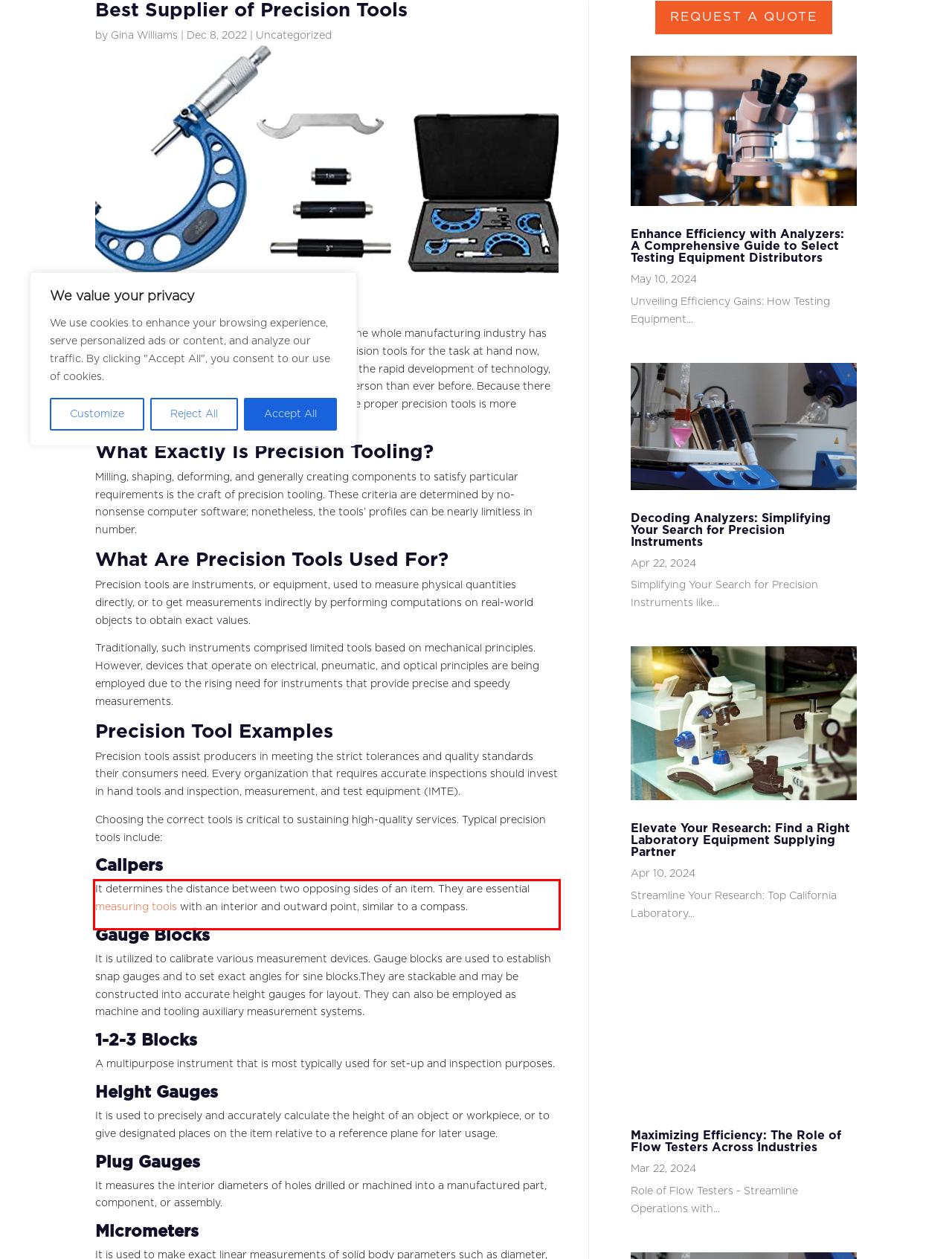Identify and transcribe the text content enclosed by the red bounding box in the given screenshot.

It determines the distance between two opposing sides of an item. They are essential measuring tools with an interior and outward point, similar to a compass.